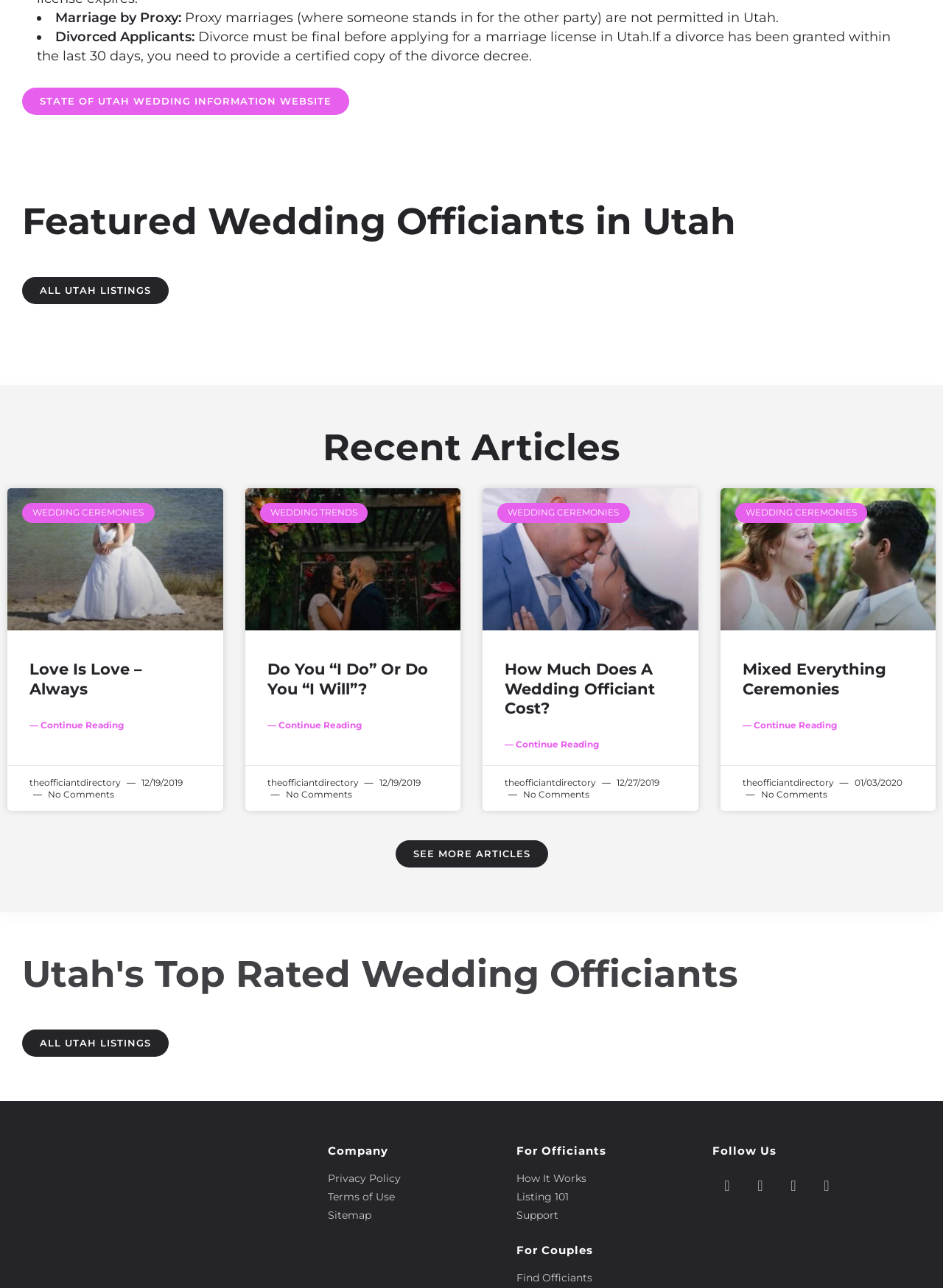Provide the bounding box coordinates of the section that needs to be clicked to accomplish the following instruction: "View 'Featured Wedding Officiants in Utah'."

[0.023, 0.158, 0.977, 0.187]